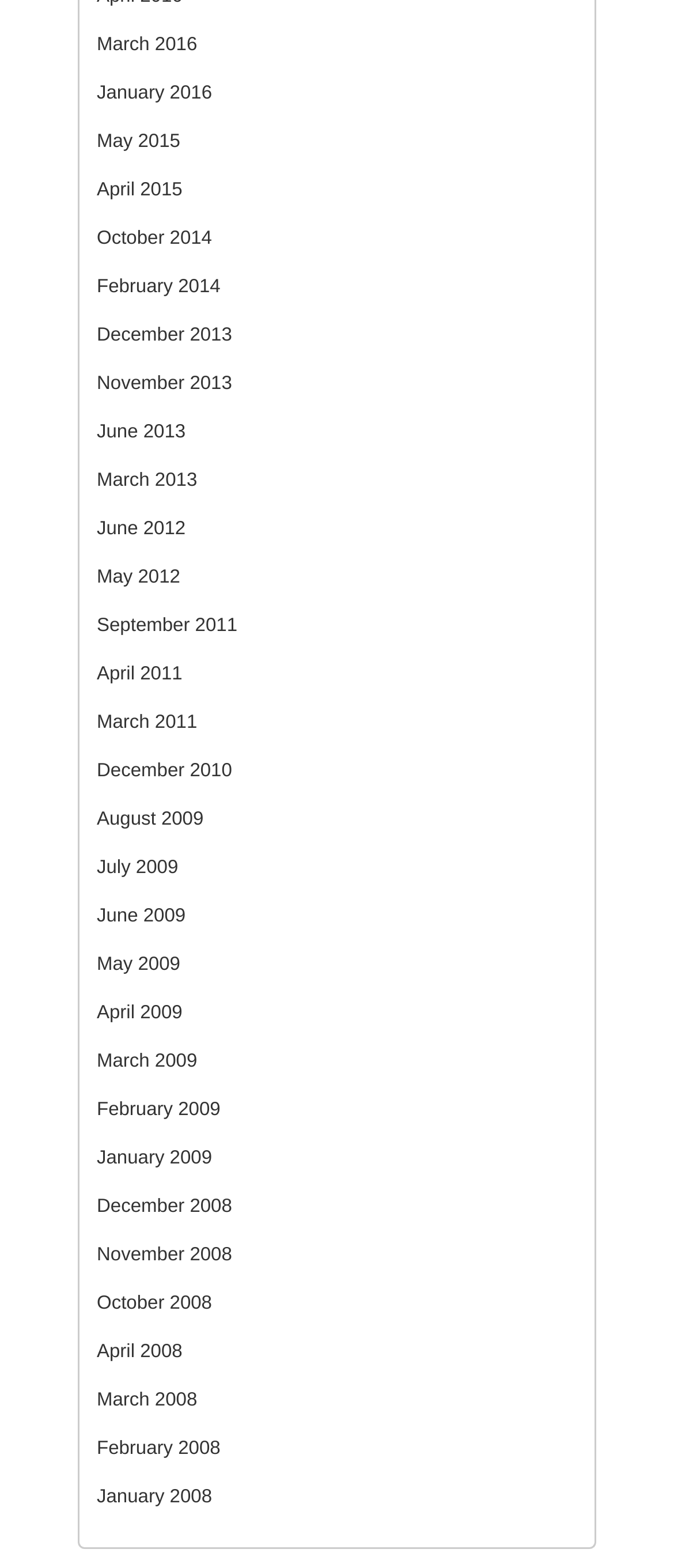Can you specify the bounding box coordinates of the area that needs to be clicked to fulfill the following instruction: "view April 2015"?

[0.144, 0.115, 0.271, 0.128]